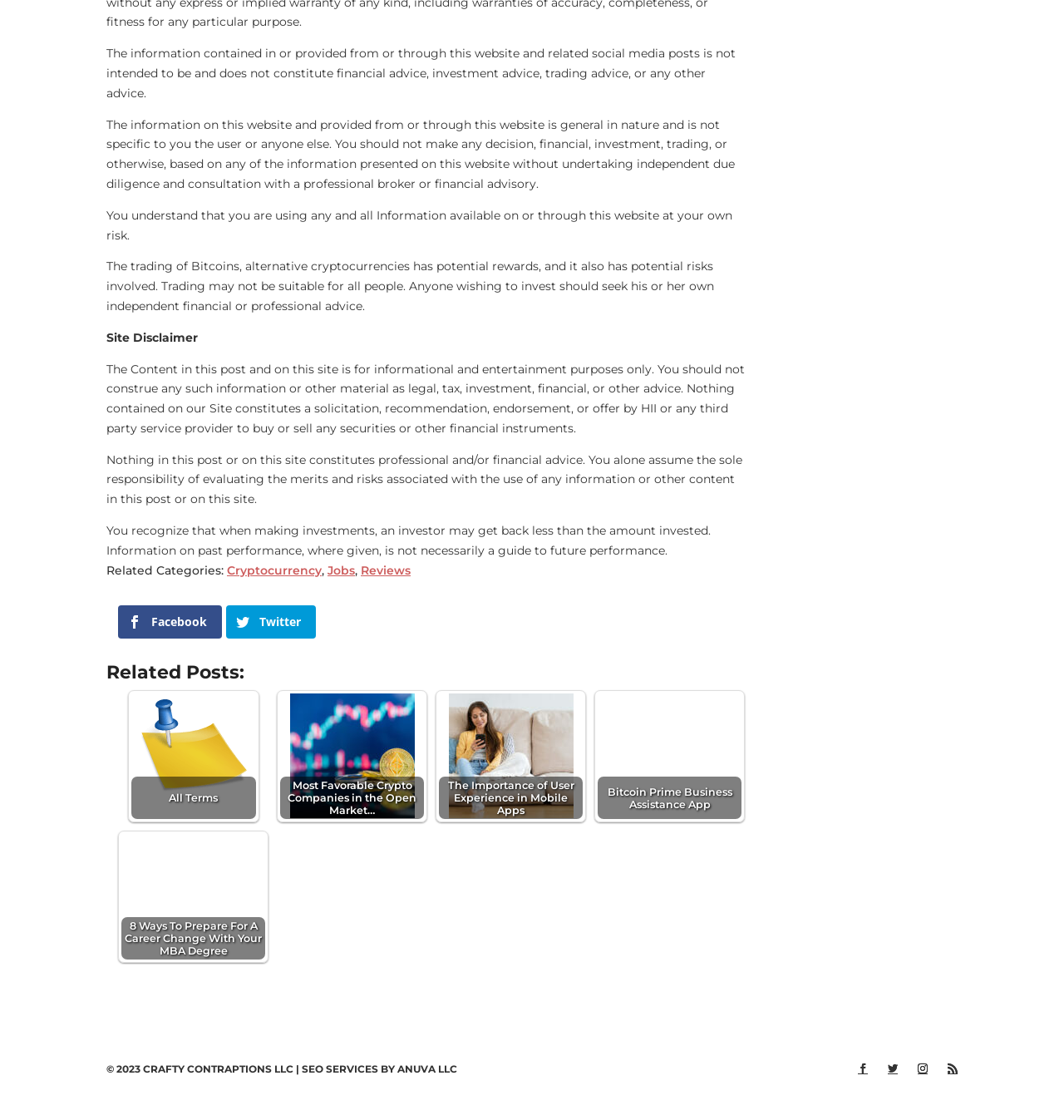Based on the provided description, "Facebook", find the bounding box of the corresponding UI element in the screenshot.

[0.111, 0.541, 0.209, 0.571]